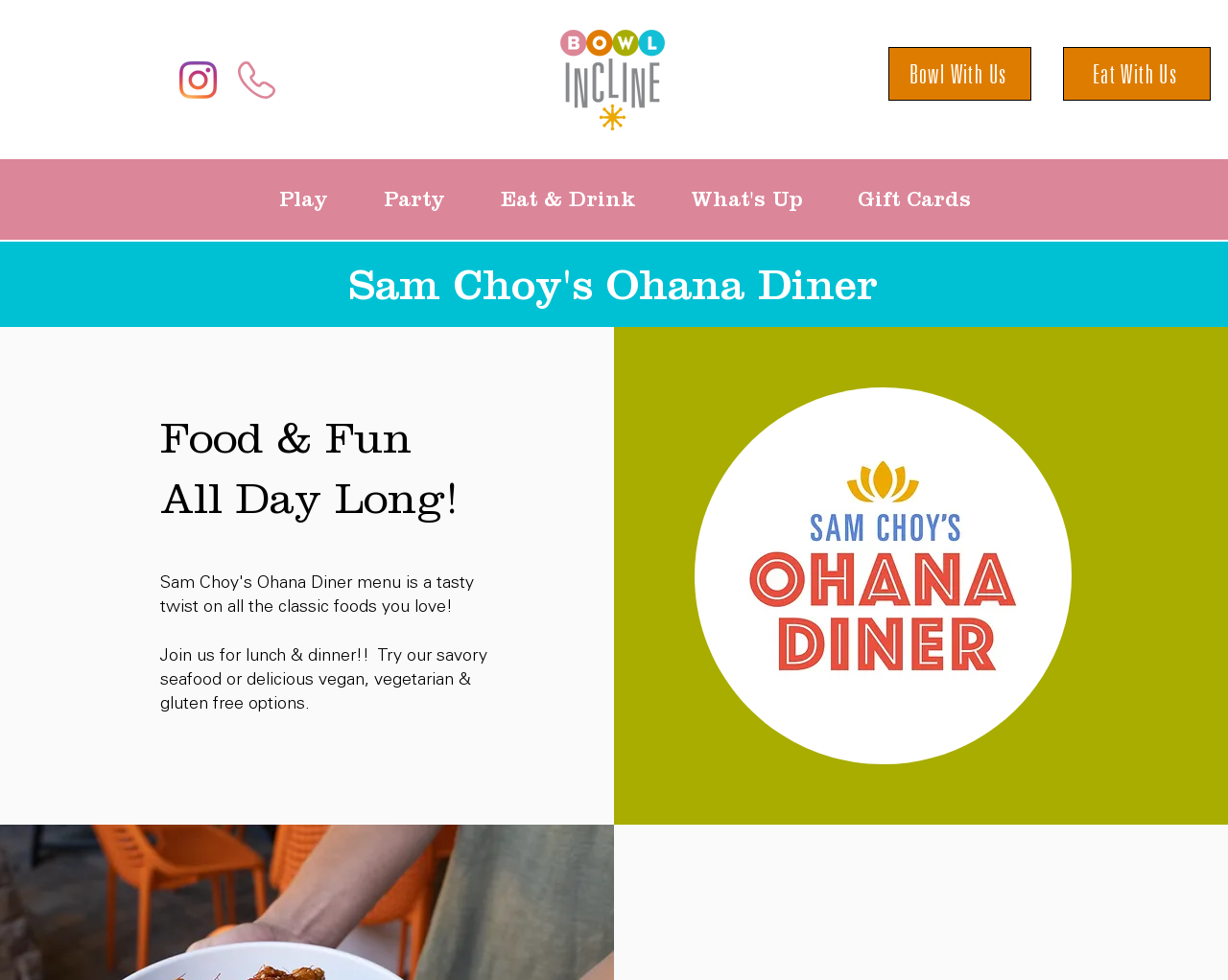Can you give a comprehensive explanation to the question given the content of the image?
How many navigation options are available?

I counted the number of generic elements under the navigation element 'Site', which are 'Play', 'Party', 'Eat & Drink', 'What's Up', and 'Gift Cards', totaling 5 options.